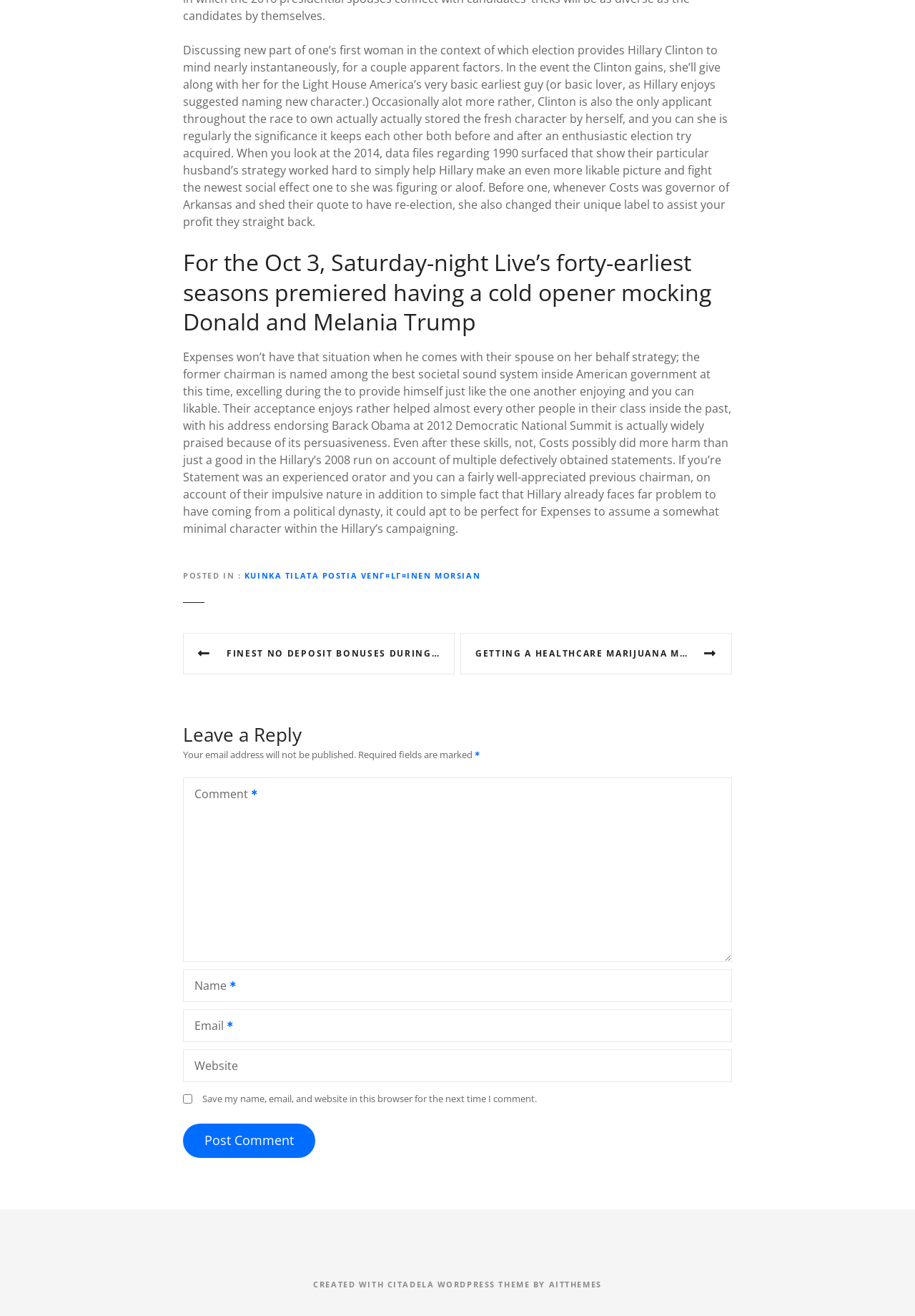Can you give a detailed response to the following question using the information from the image? What is the purpose of the comment section?

The comment section is located at the bottom of the webpage and allows users to leave a reply to the article. It includes fields for the user's name, email, and website, as well as a checkbox to save their information for future comments.